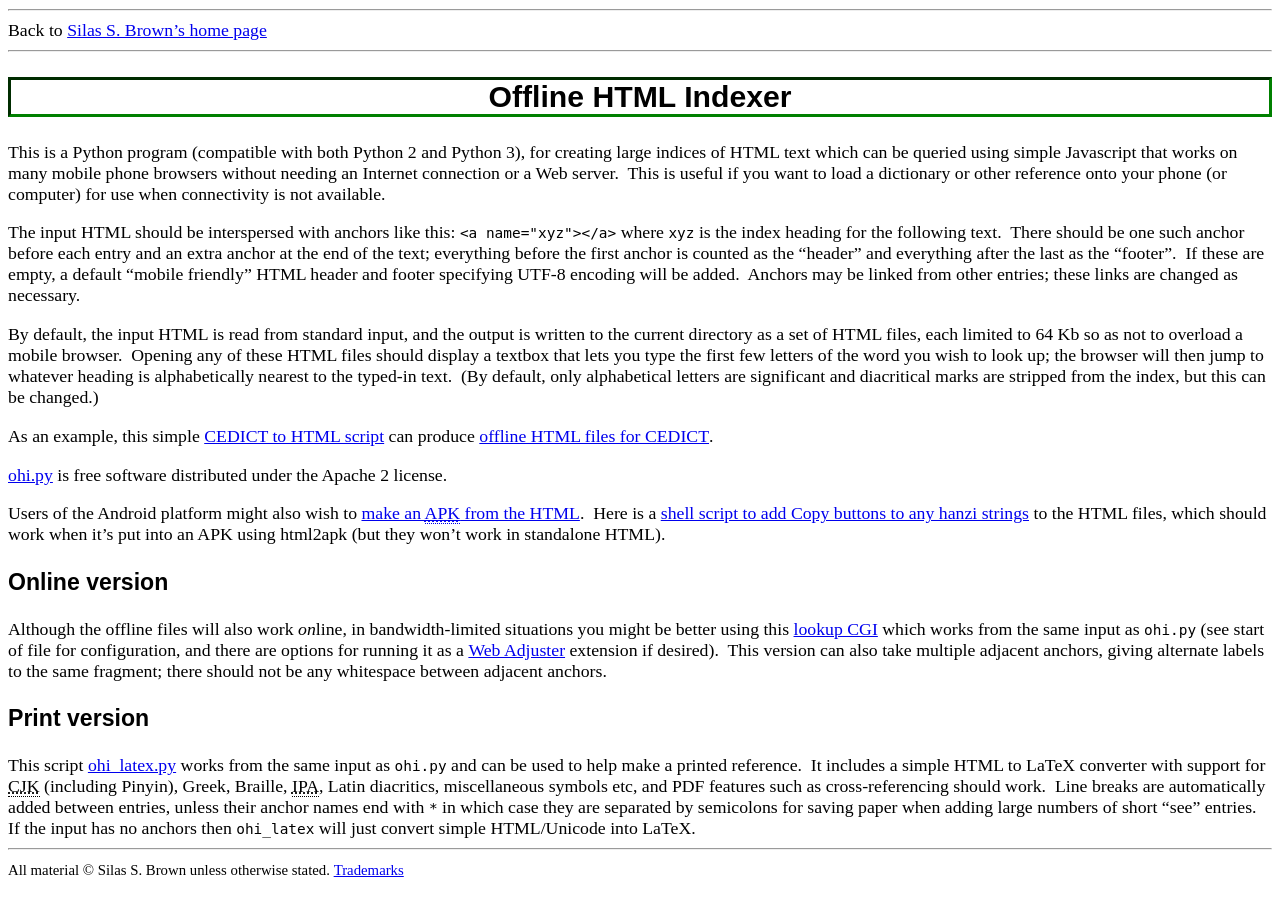Extract the bounding box for the UI element that matches this description: "About Us".

None